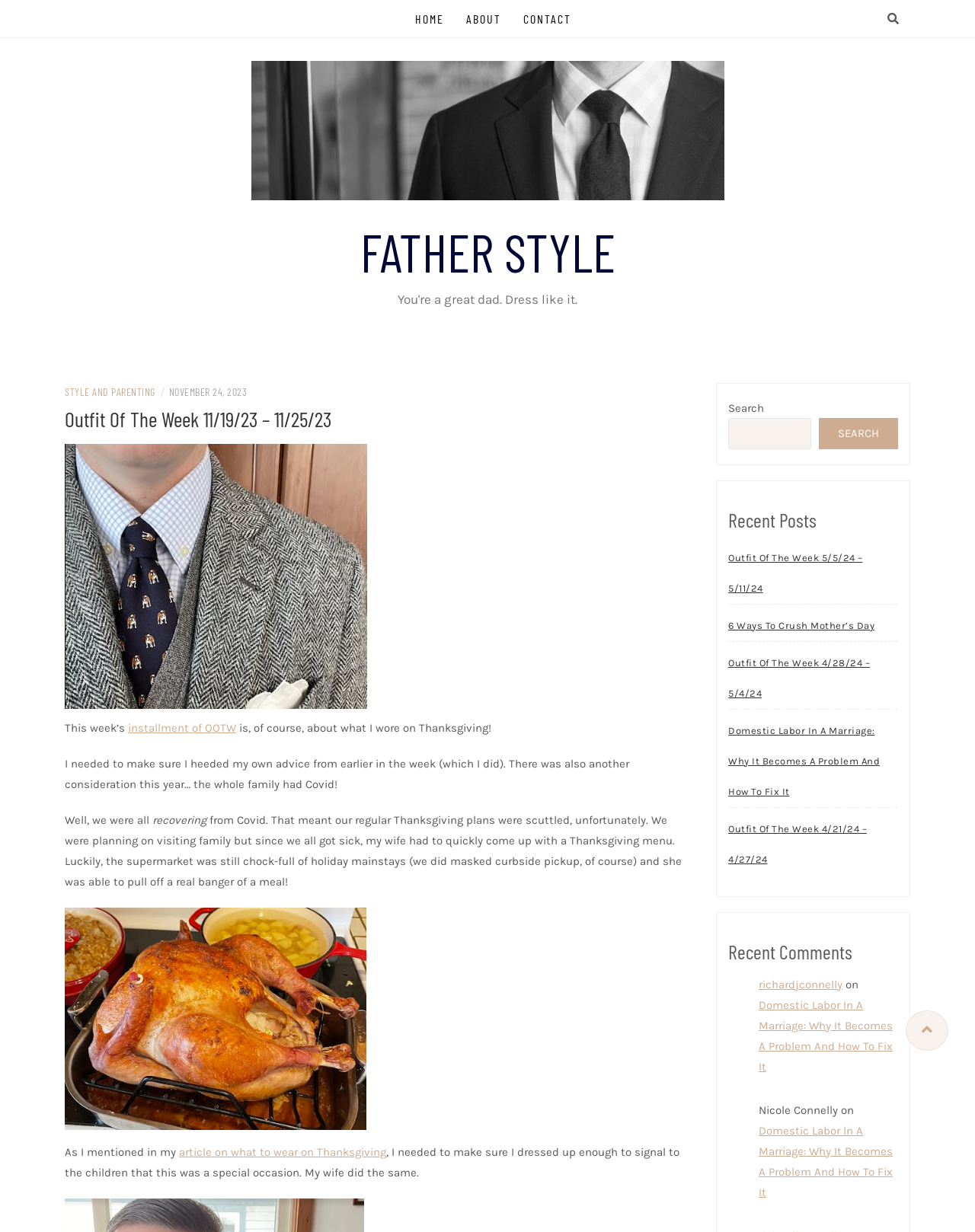Please provide the bounding box coordinates for the element that needs to be clicked to perform the instruction: "Check the 'Recent Comments' section". The coordinates must consist of four float numbers between 0 and 1, formatted as [left, top, right, bottom].

[0.747, 0.763, 0.921, 0.782]